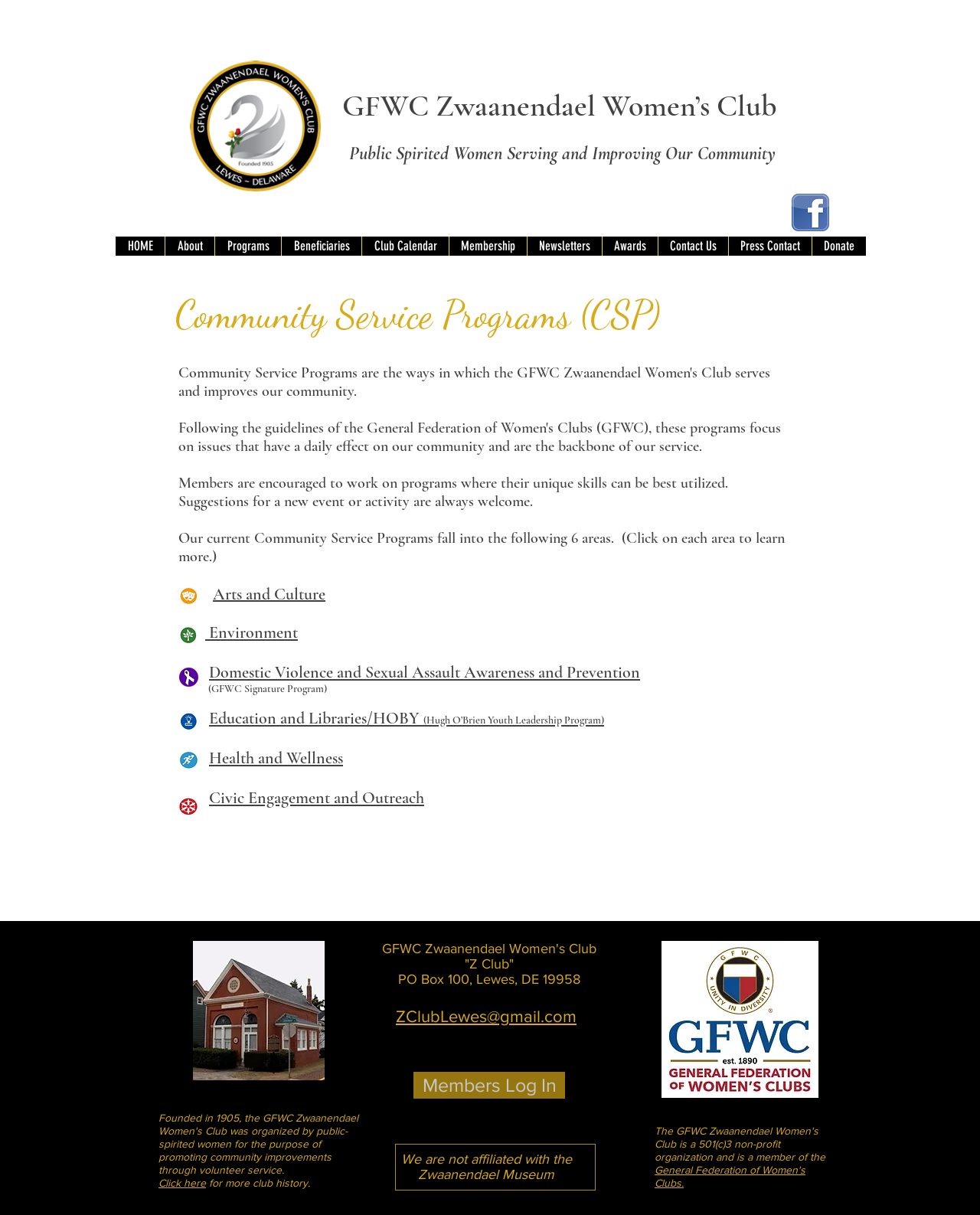Generate an in-depth caption that captures all aspects of the webpage.

The webpage is about the GFWC Zwaanendael Women's Club, a community service organization. At the top left, there is a logo of the club, and next to it, the club's name is written in a large font. Below the logo, there is a heading that reads "Public Spirited Women Serving and Improving Our Community." 

On the top right, there is a Facebook logo, and below it, a navigation menu with links to different sections of the website, including "HOME", "About", "Programs", "Beneficiaries", "Club Calendar", "Membership", "Newsletters", "Awards", "Contact Us", "Press Contact", and "Donate".

The main content of the webpage is divided into two sections. The top section has a heading that reads "Community Service Programs (CSP)" and explains that these programs are the ways in which the club serves and improves the community. There are six areas of focus, including "Arts and Culture", "Environment", "Domestic Violence and Sexual Assault Awareness and Prevention", "Education and Libraries/HOBY (Hugh O’Brien Youth Leadership Program)", "Health and Wellness", and "Civic Engagement and Outreach". Each area has a link to learn more and a corresponding icon.

The bottom section has a heading that reads "Founded in 1905, the GFWC Zwaanendael" and provides a brief history of the club. There is also a link to learn more about the club's history. Below this section, there is the club's contact information, including a mailing address, email, and a link to log in for members. Additionally, there is a note stating that the club is not affiliated with the Zwaanendael Museum.